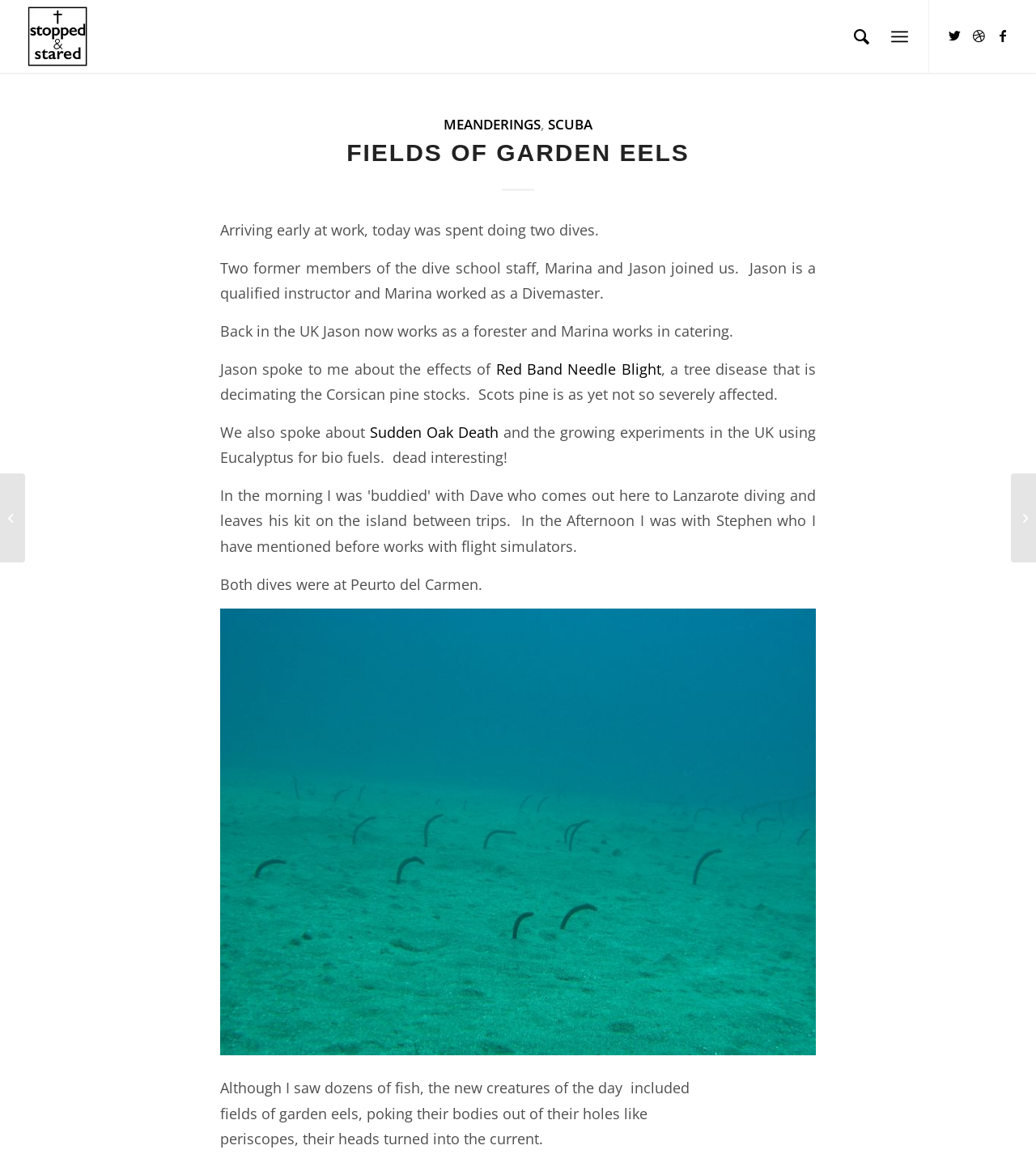How many dives did the author do?
Based on the image, answer the question in a detailed manner.

The author mentions 'today was spent doing two dives' in the text, indicating that they did two dives.